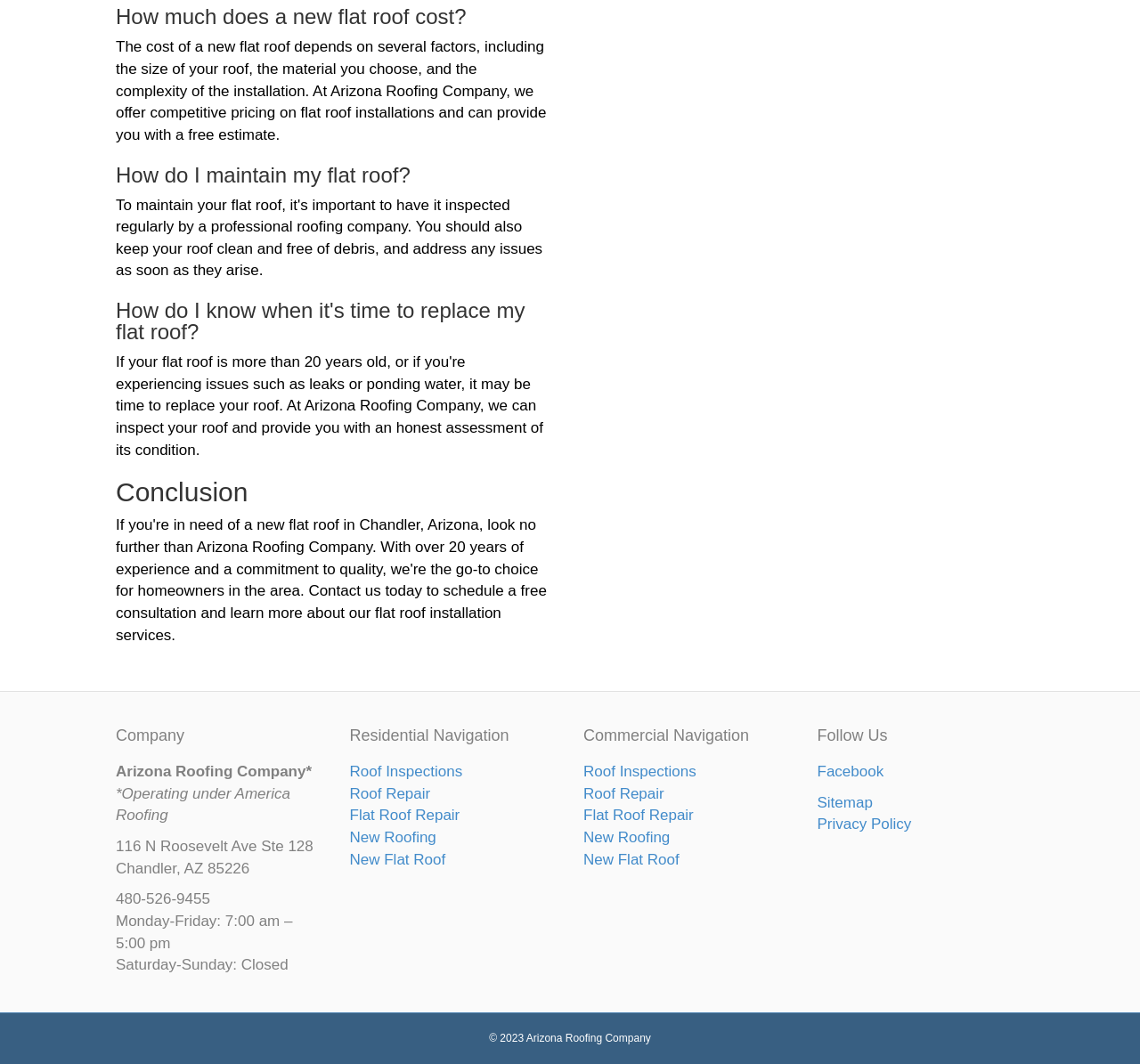Examine the image and give a thorough answer to the following question:
What social media platform can you follow the company on?

The social media platform where you can follow the company can be found in the section with the heading 'Follow Us' where the link to 'Facebook' is listed.